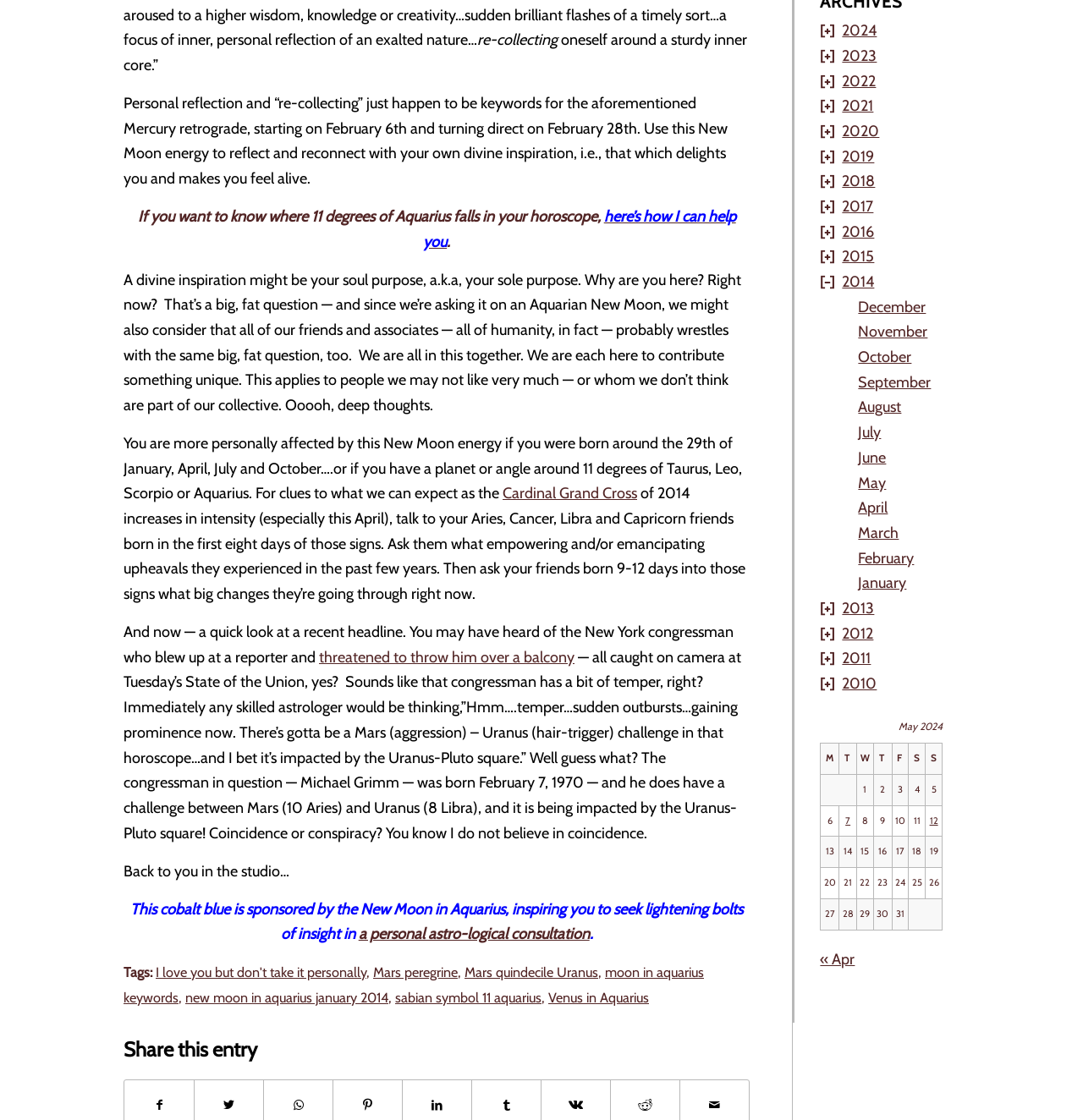Please identify the coordinates of the bounding box for the clickable region that will accomplish this instruction: "get a personal astro-logical consultation".

[0.331, 0.826, 0.544, 0.842]